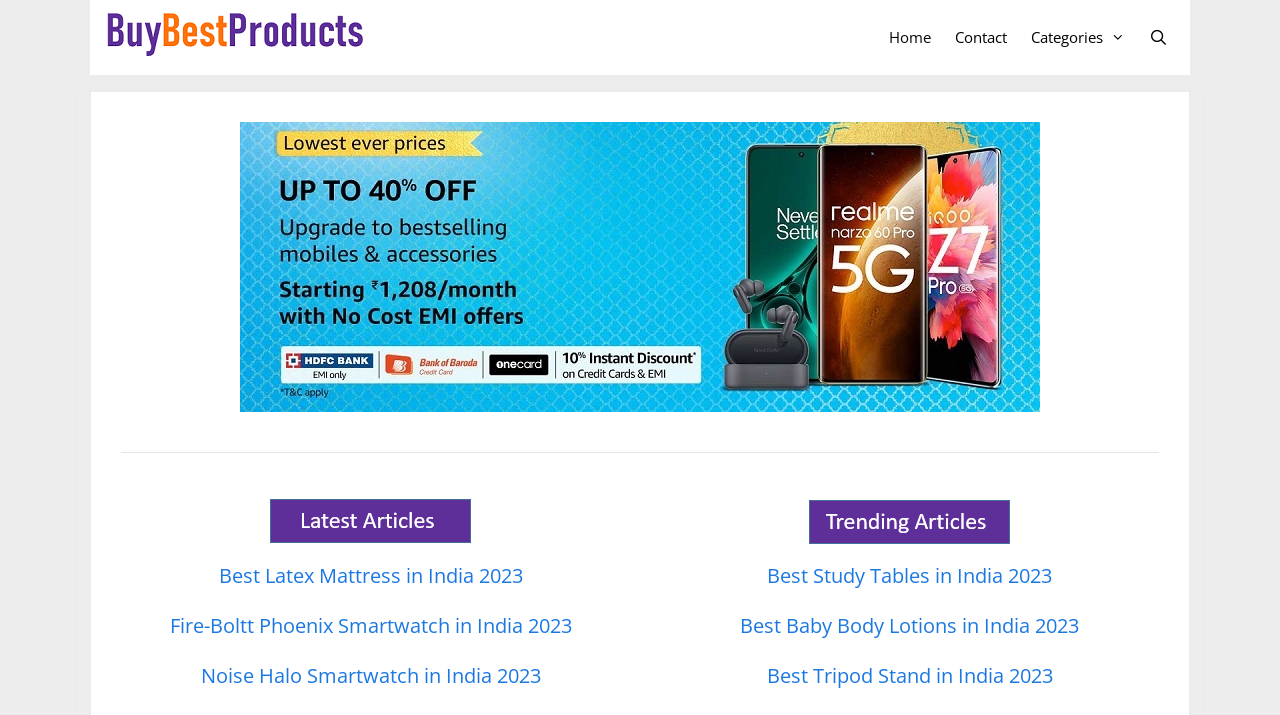Give a full account of the webpage's elements and their arrangement.

The webpage is an online shopping platform that helps users make informed purchasing decisions. At the top, there is a banner with the site's logo, "BuyBestProducts", accompanied by a navigation menu with links to "Home", "Contact", "Categories", and a search bar. 

Below the navigation menu, there is a large mobile banner that occupies most of the width of the page. 

Further down, there is a horizontal separator, followed by a section featuring several product reviews. This section contains four product links, each with an accompanying image. The products reviewed are a latex mattress, a Fire-Boltt Phoenix smartwatch, a Noise Halo smartwatch, and a study table. 

To the right of these product links, there are two more images, which appear to be related to buying products online in India. Below these images, there are three more product links, reviewing baby body lotions, a tripod stand, and another product.